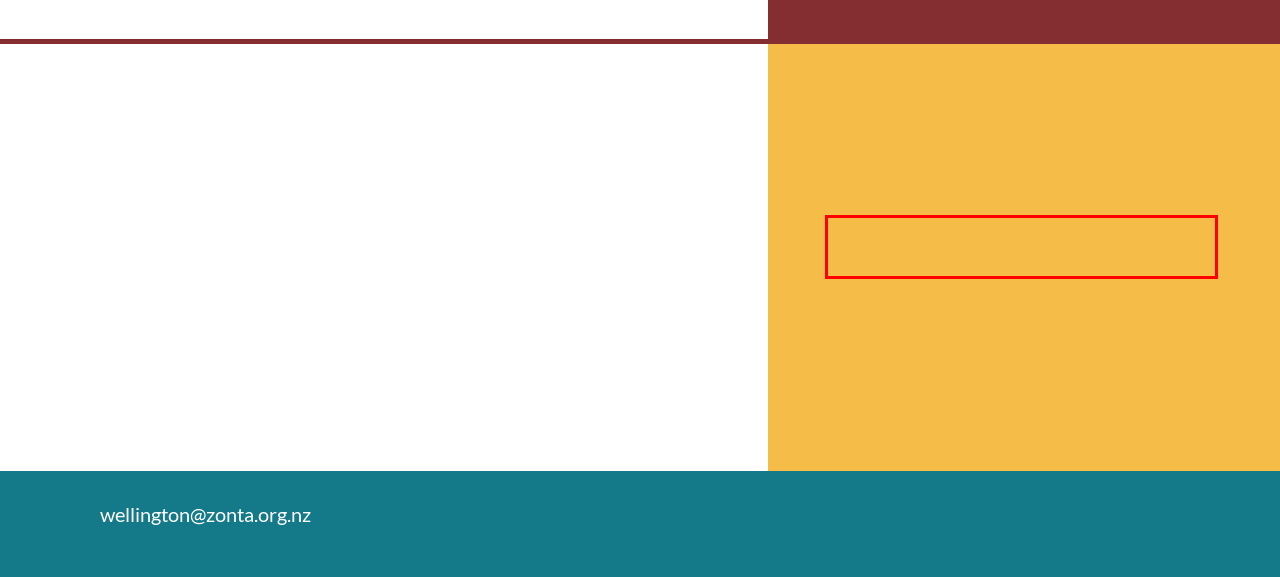With the given screenshot of a webpage, locate the red rectangle bounding box and extract the text content using OCR.

Are you ready to join the thousands of Zonta members and partners worldwide who are currently making sustainable differences to benefit women and girls?